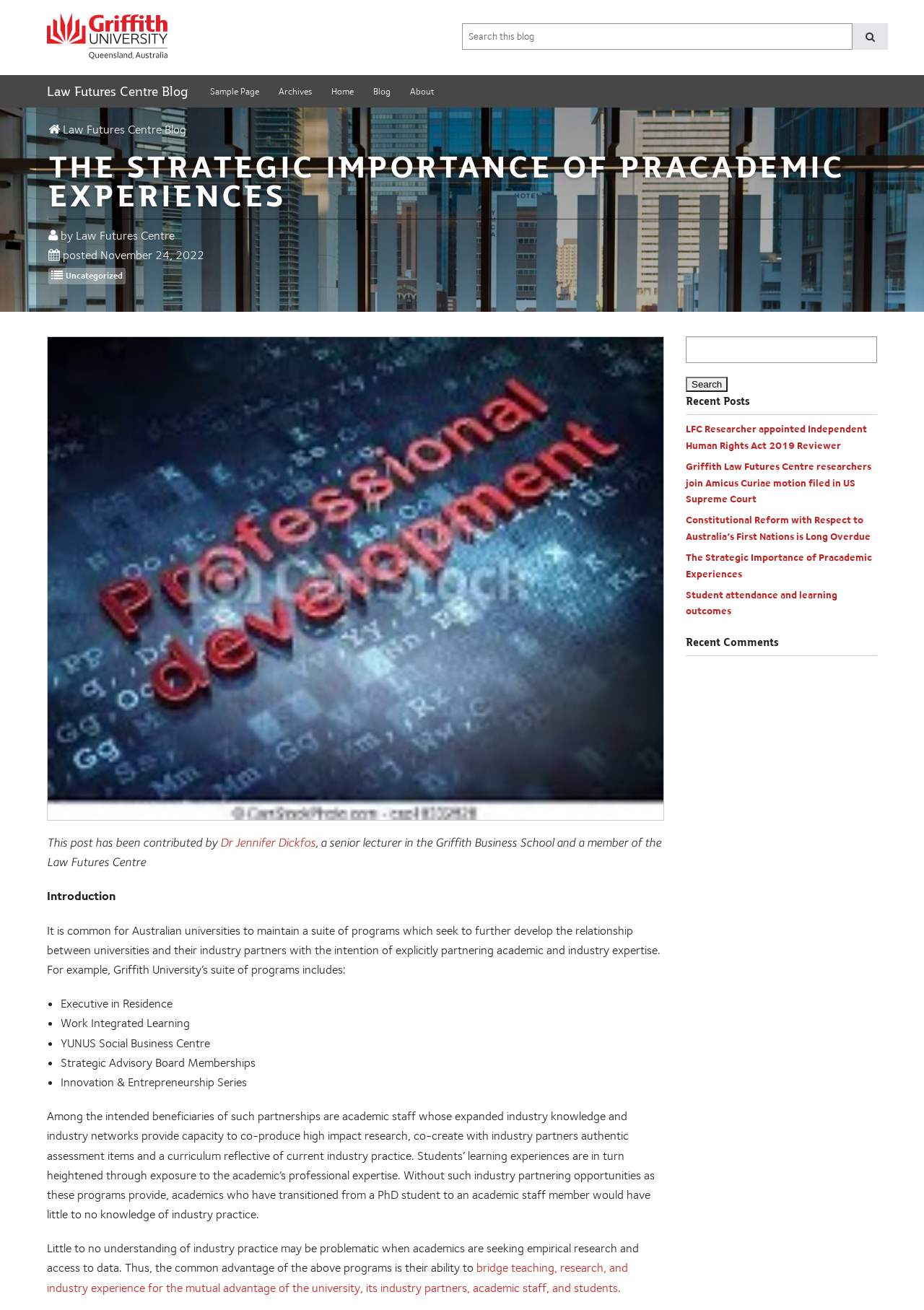How many recent posts are listed?
From the screenshot, supply a one-word or short-phrase answer.

5